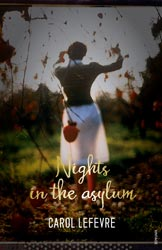Provide a thorough description of the image presented.

The image features the book cover of "Nights in the Asylum" by Carol Lefevre. The design showcases a solitary figure against a backdrop of muted colors, symbolizing themes of isolation and vulnerability. The title is elegantly scripted in golden letters at the center, drawing the viewer's attention. Below the title, the author's name, "CAROL LEFEVRE," is displayed in a slightly smaller font, providing a clear attribution. This visually compelling cover hints at the poignant narrative of individuals seeking refuge in a world fraught with challenges, resonating with the storyline of personal loss and the search for safety.